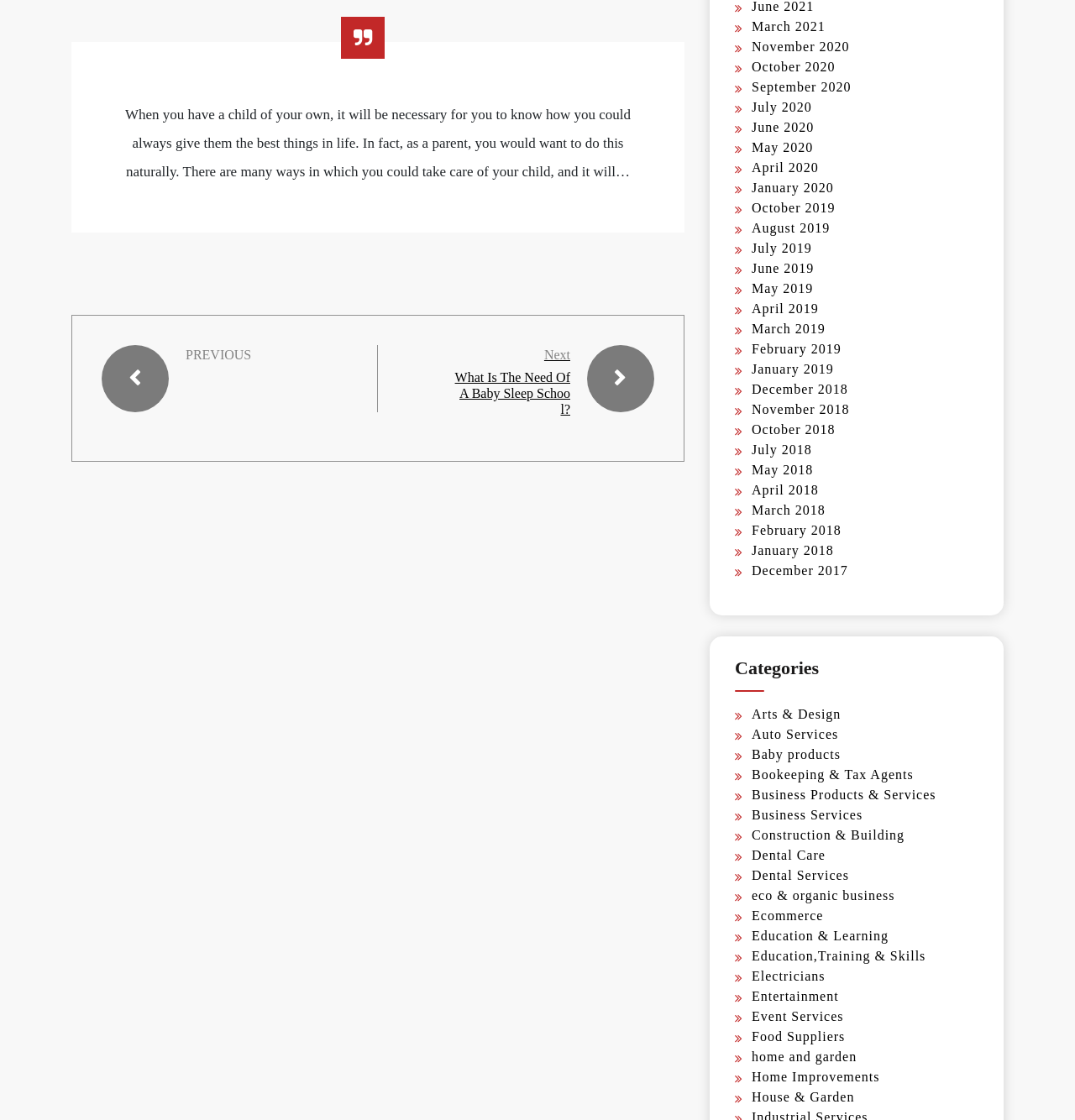Find the bounding box coordinates of the element's region that should be clicked in order to follow the given instruction: "Click on the 'NEXT' button". The coordinates should consist of four float numbers between 0 and 1, i.e., [left, top, right, bottom].

[0.506, 0.31, 0.53, 0.323]